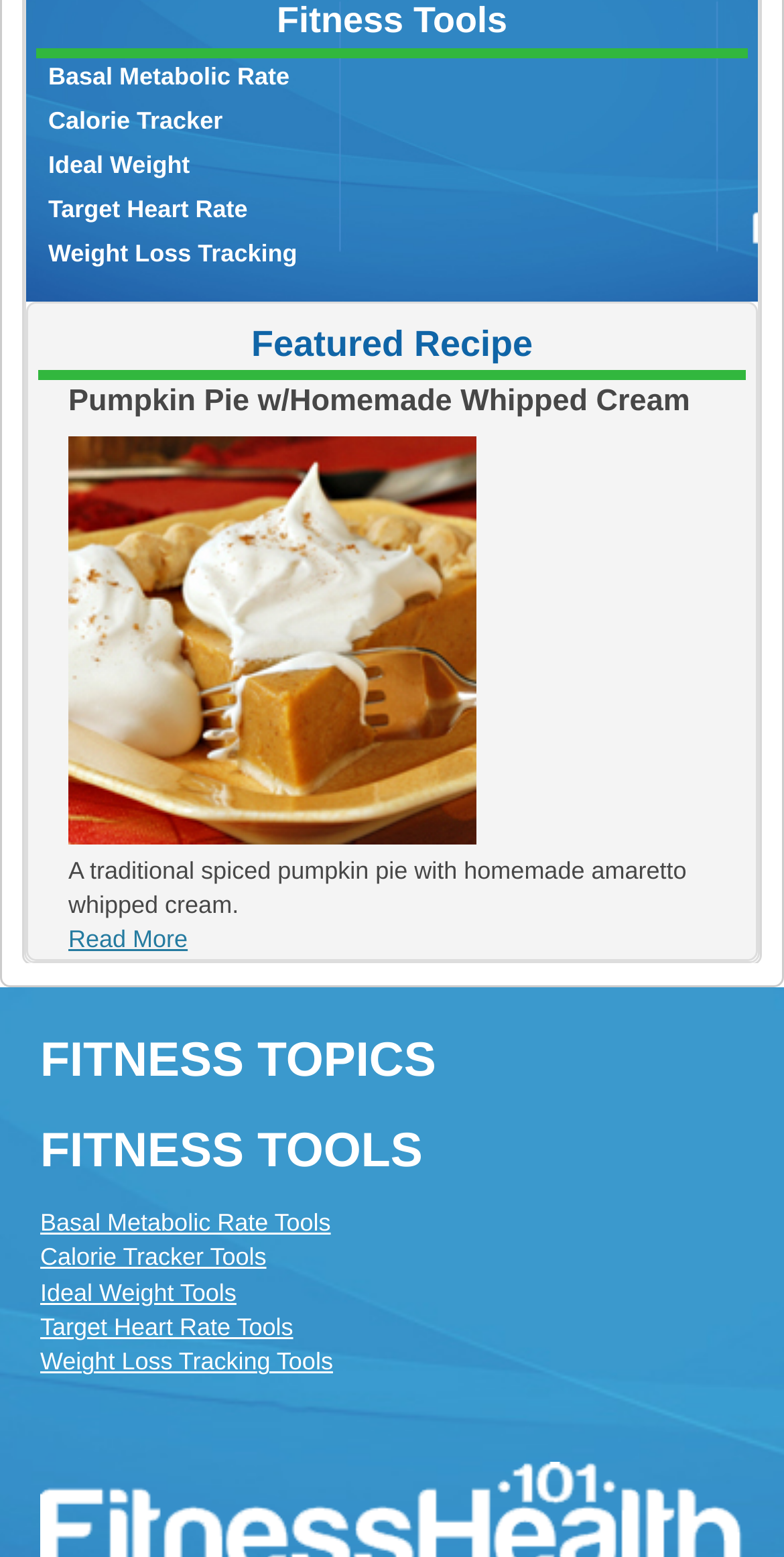How many links are on the webpage?
Using the image as a reference, answer the question in detail.

I counted the number of link elements on the webpage and found 10 links: 5 links under 'FITNESS TOPICS' and 5 links at the top of the webpage.